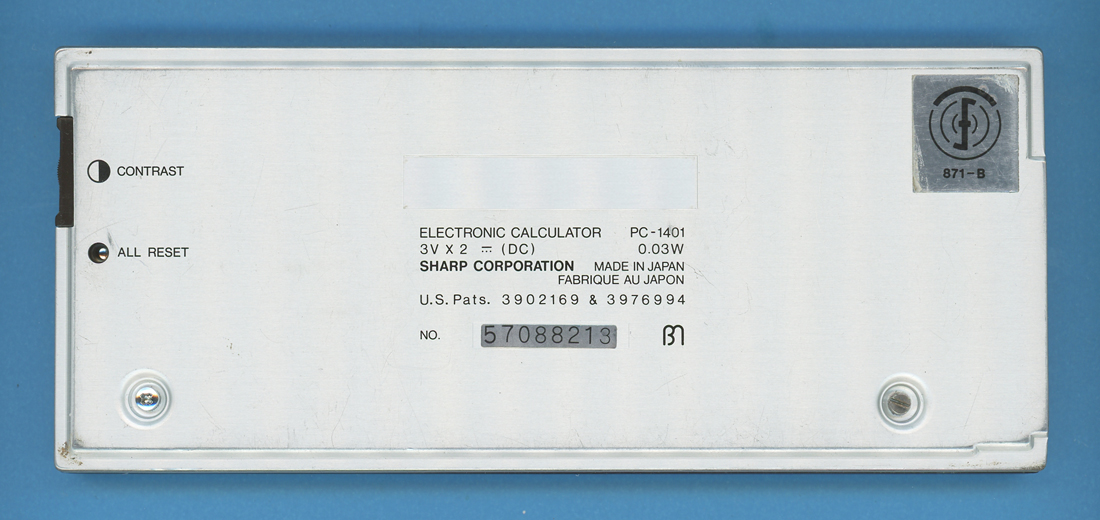Provide an in-depth description of the image you see.

This image showcases the back of the Sharp PC-1401 Pocket Computer, manufactured in July 1985 by Sharp Corporation in Japan. The design features a metallic surface with various labels and indicators. Prominently displayed are two buttons labeled "CONTRAST" and "ALL RESET," allowing users to adjust screen visibility or reset the device. Below, detailed specifications confirm the model number (PC-1401), power requirements of 3V DC, and the power consumption of 0.03W. The manufacturer's information also cites "SHARP CORPORATION," along with U.S. patent numbers, reinforcing its legitimacy as a technologically significant device from the mid-1980s. The unique identifier "57088213" adds a touch of authenticity to this vintage electronics piece. This historical artifact embodies the innovation of early portable computing, highlighting how far technology has progressed since its release.